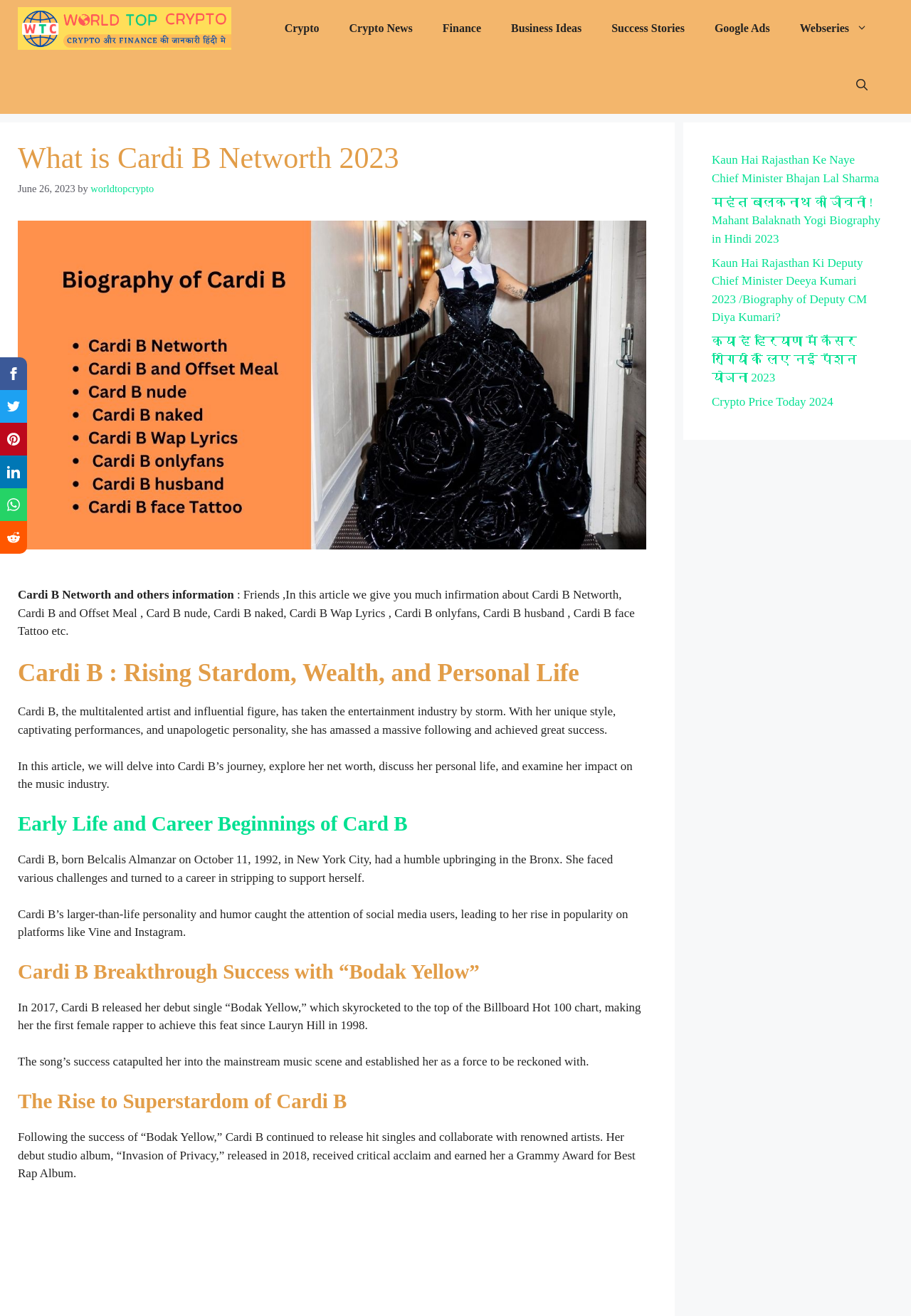Identify the bounding box coordinates of the section to be clicked to complete the task described by the following instruction: "Click on the link to World Top Crypto". The coordinates should be four float numbers between 0 and 1, formatted as [left, top, right, bottom].

[0.02, 0.0, 0.254, 0.043]